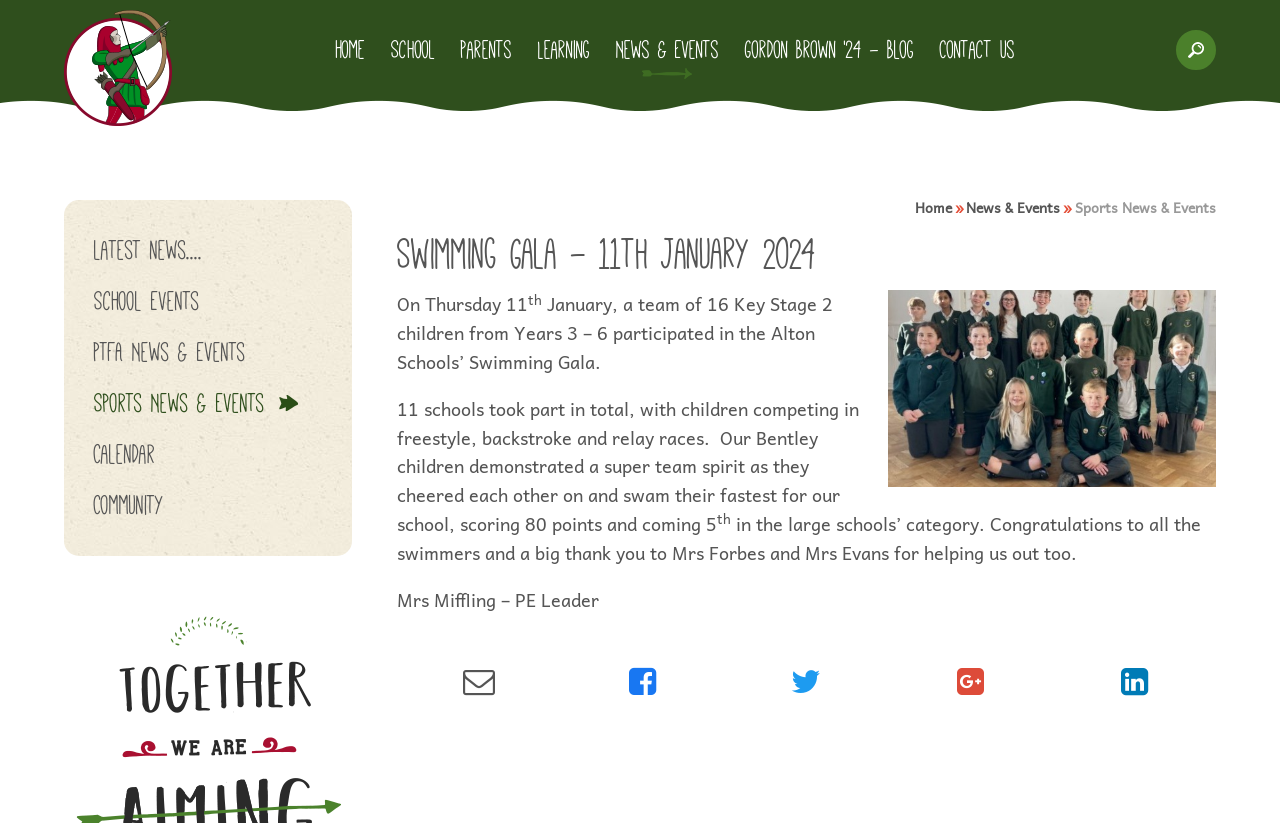Find the bounding box coordinates of the clickable region needed to perform the following instruction: "View the posts published on December 1, 2023". The coordinates should be provided as four float numbers between 0 and 1, i.e., [left, top, right, bottom].

None